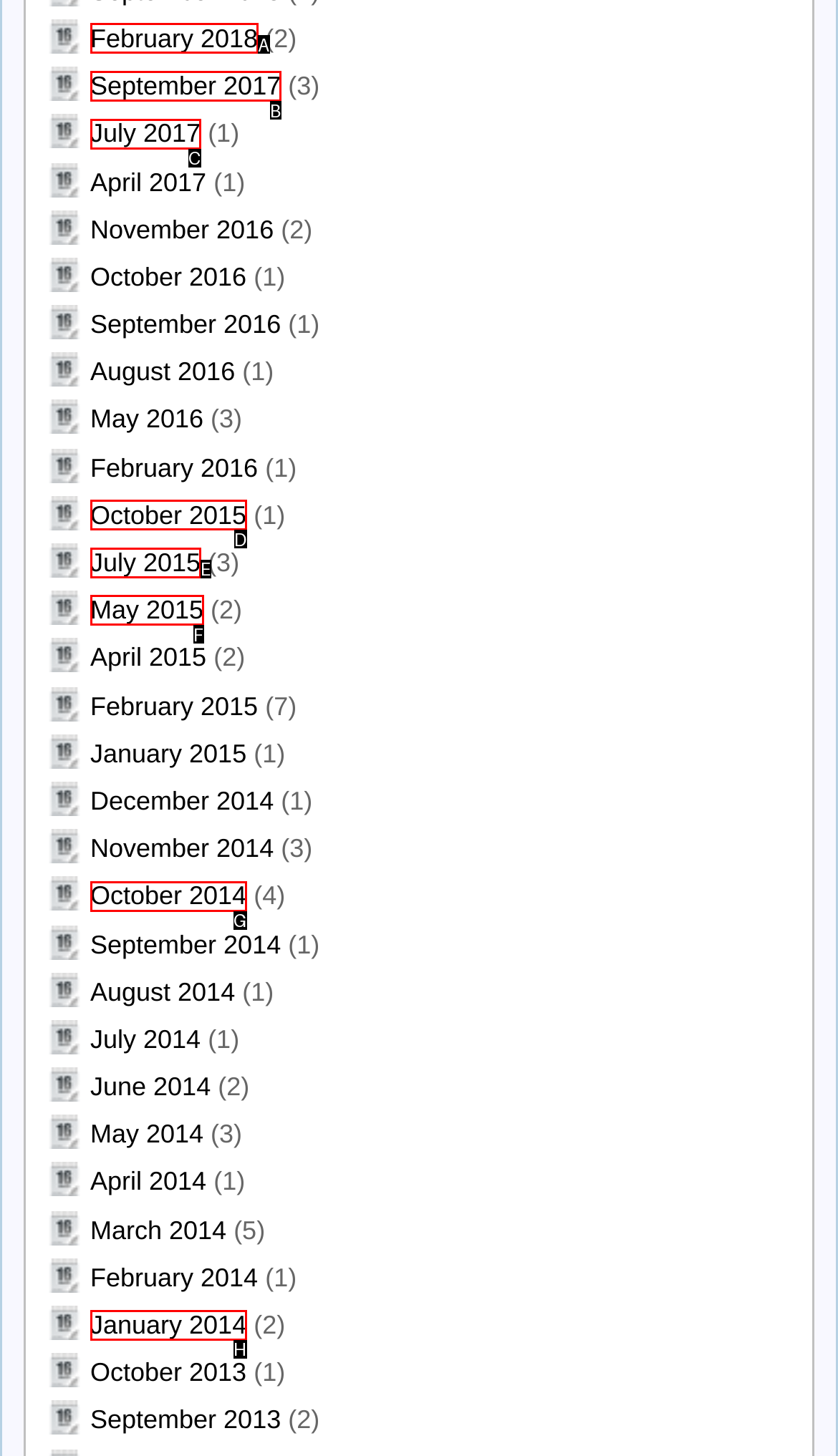Select the letter of the UI element that best matches: October 2014
Answer with the letter of the correct option directly.

G